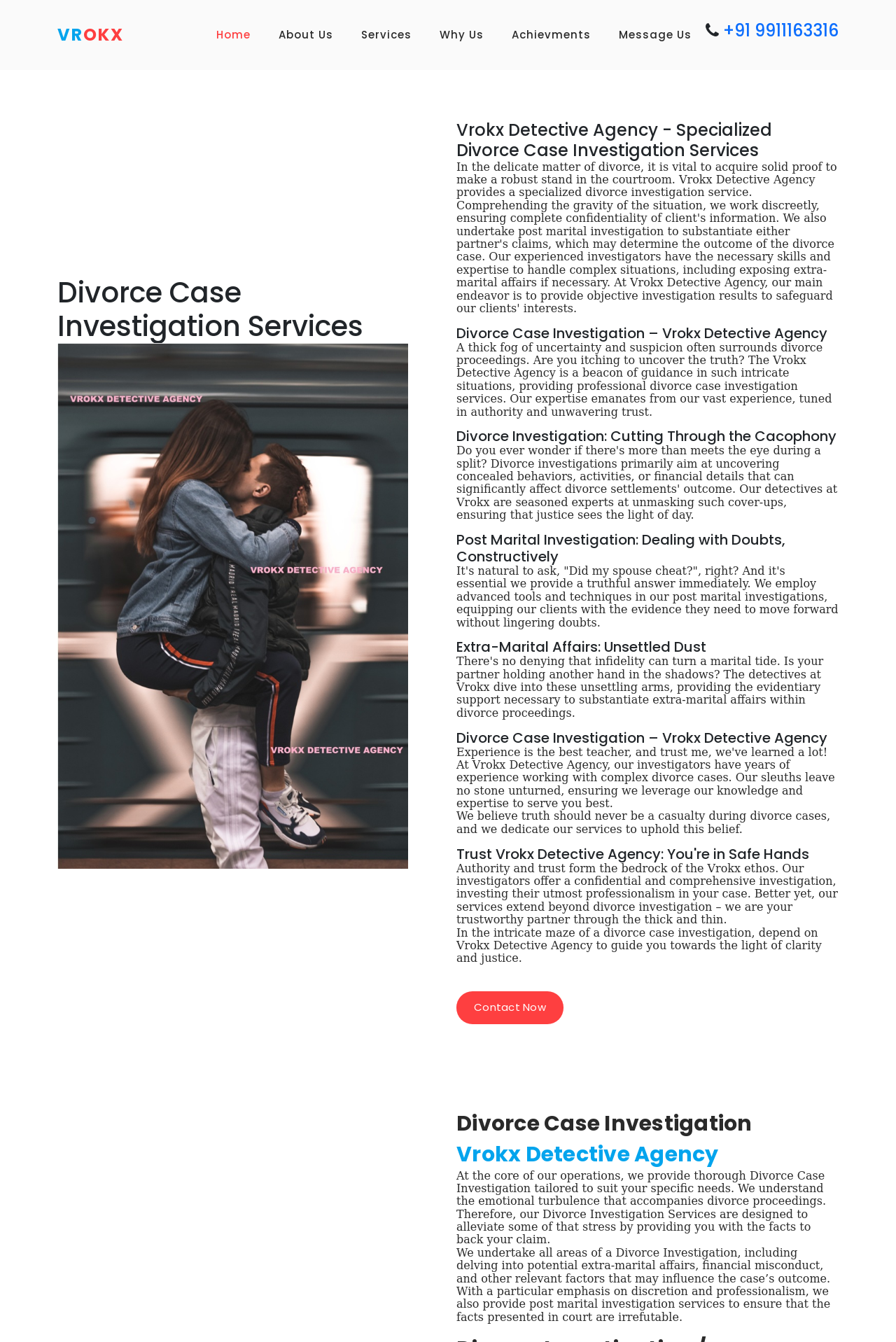Based on the description "+91 9911163316", find the bounding box of the specified UI element.

[0.807, 0.014, 0.936, 0.031]